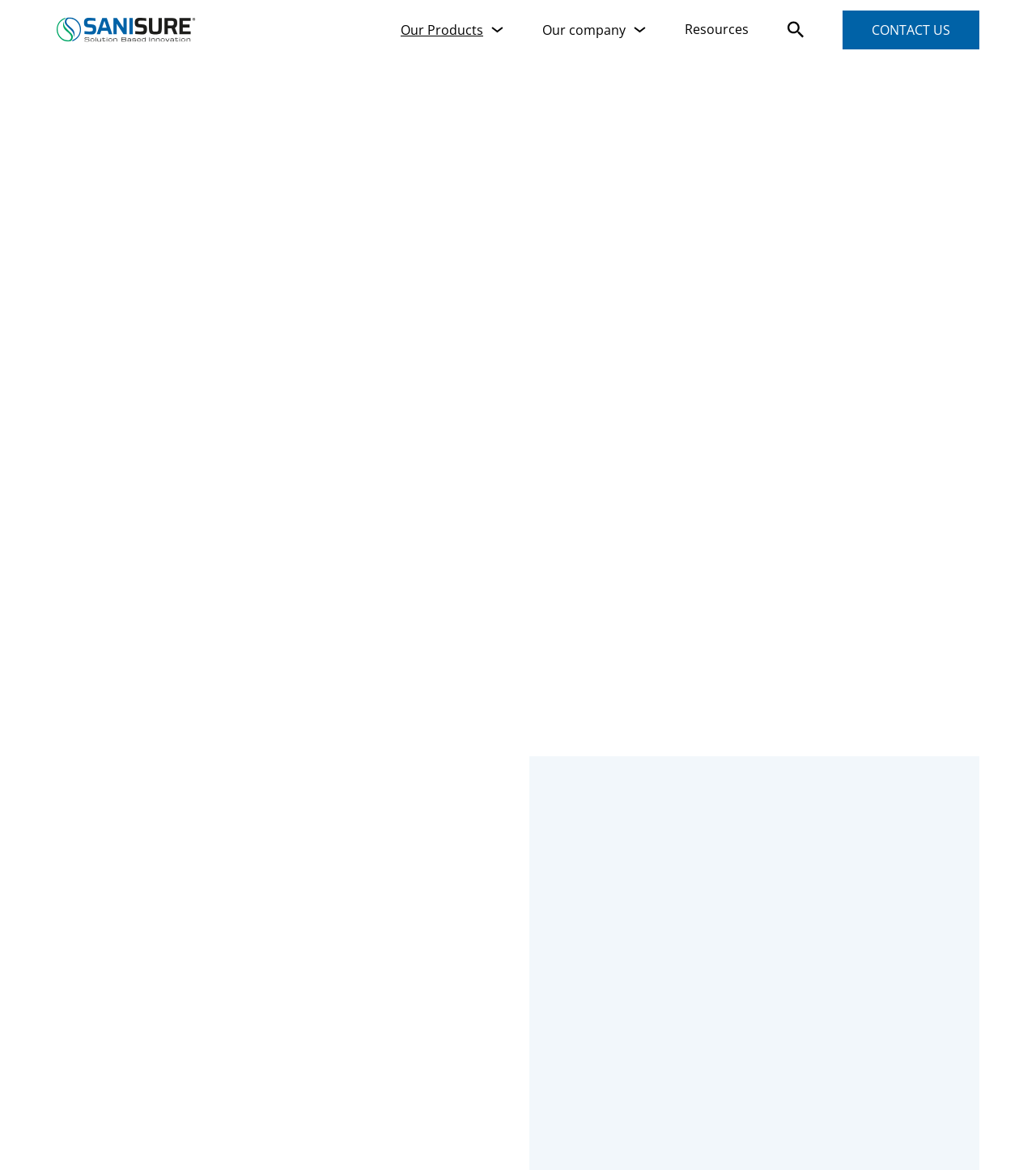Given the webpage screenshot, identify the bounding box of the UI element that matches this description: "title="sanisure.de"".

[0.055, 0.0, 0.189, 0.051]